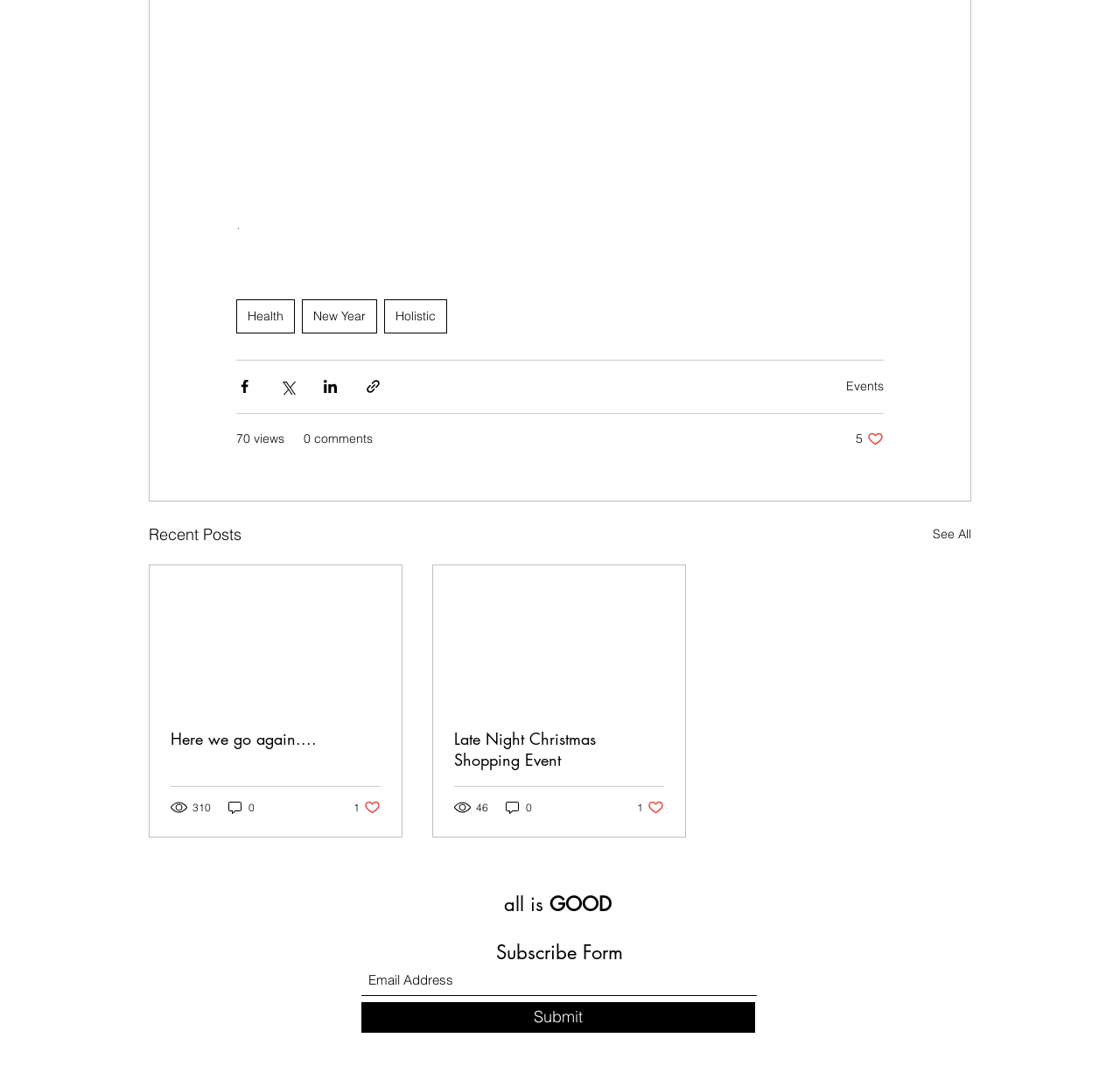Please identify the bounding box coordinates for the region that you need to click to follow this instruction: "Click on the 'Health' tag".

[0.211, 0.281, 0.263, 0.312]